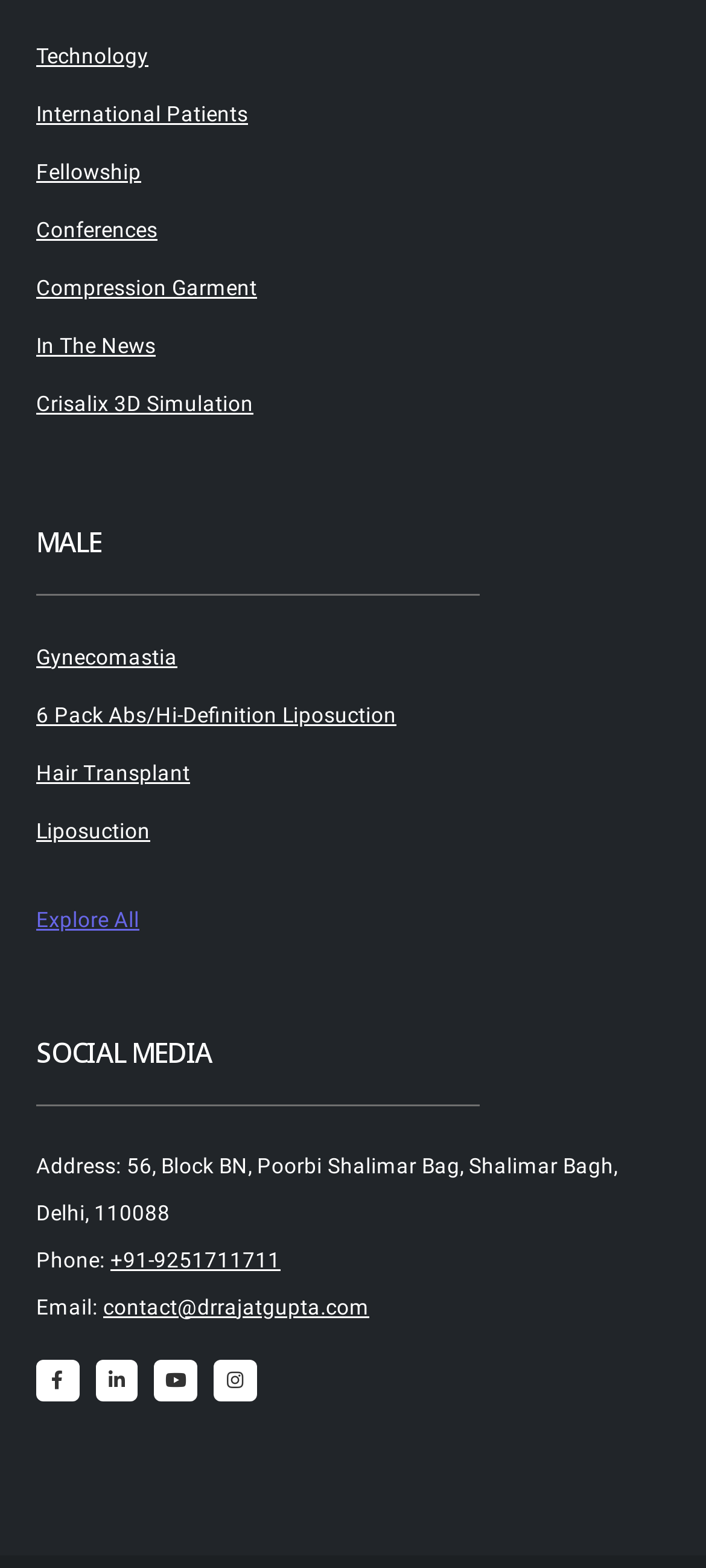Please find the bounding box coordinates of the clickable region needed to complete the following instruction: "Click on Technology". The bounding box coordinates must consist of four float numbers between 0 and 1, i.e., [left, top, right, bottom].

[0.051, 0.028, 0.21, 0.044]